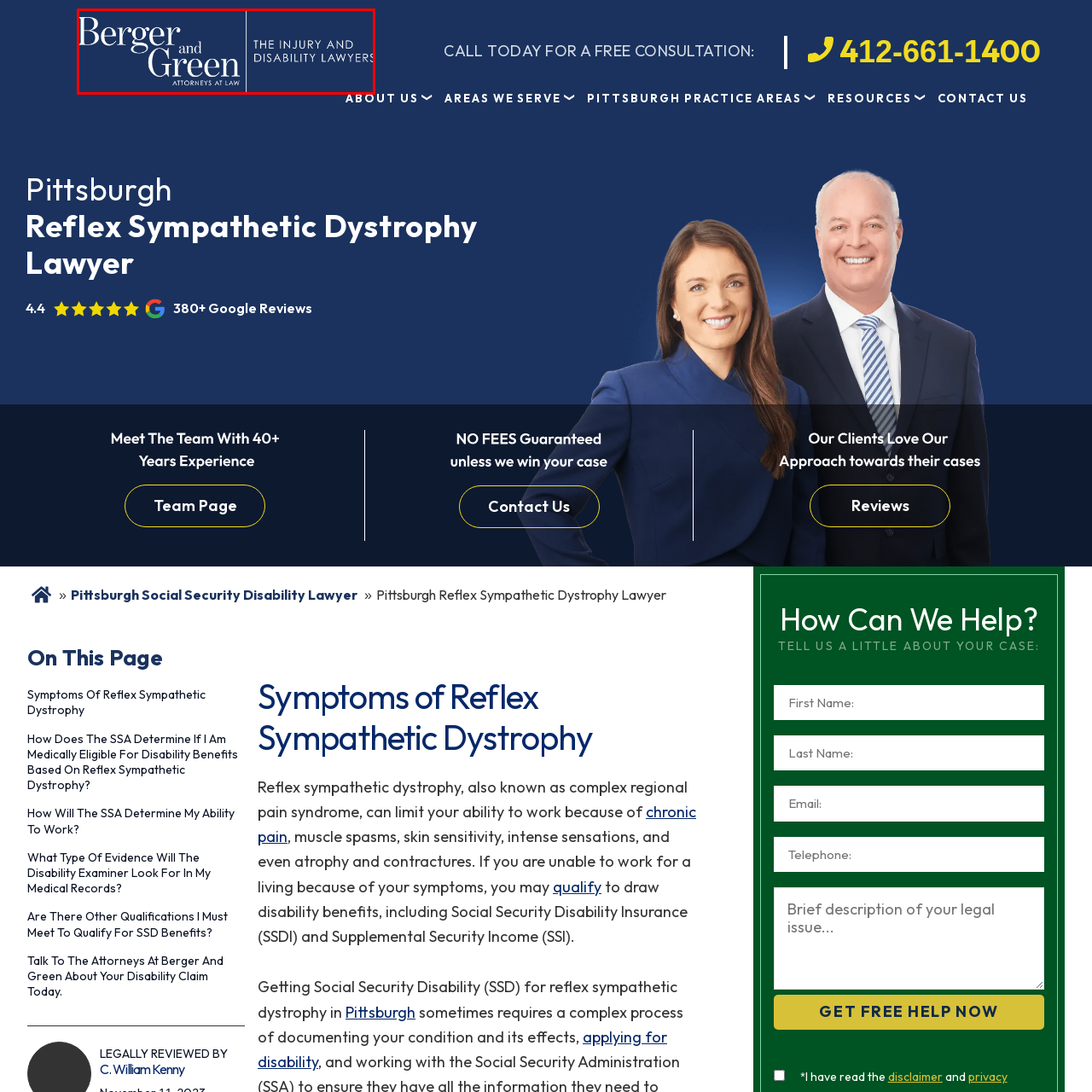Describe fully the image that is contained within the red bounding box.

The image prominently features the logo of Berger & Green Attorneys, showcasing their branding as "THE INJURY AND DISABILITY LAWYERS." The logo is designed with a deep blue background and incorporates elegant typography, emphasizing their commitment to legal expertise in personal injury and disability cases. This visual representation reflects the firm's professionalism and dedication to assisting clients in seeking justice and obtaining disability benefits.